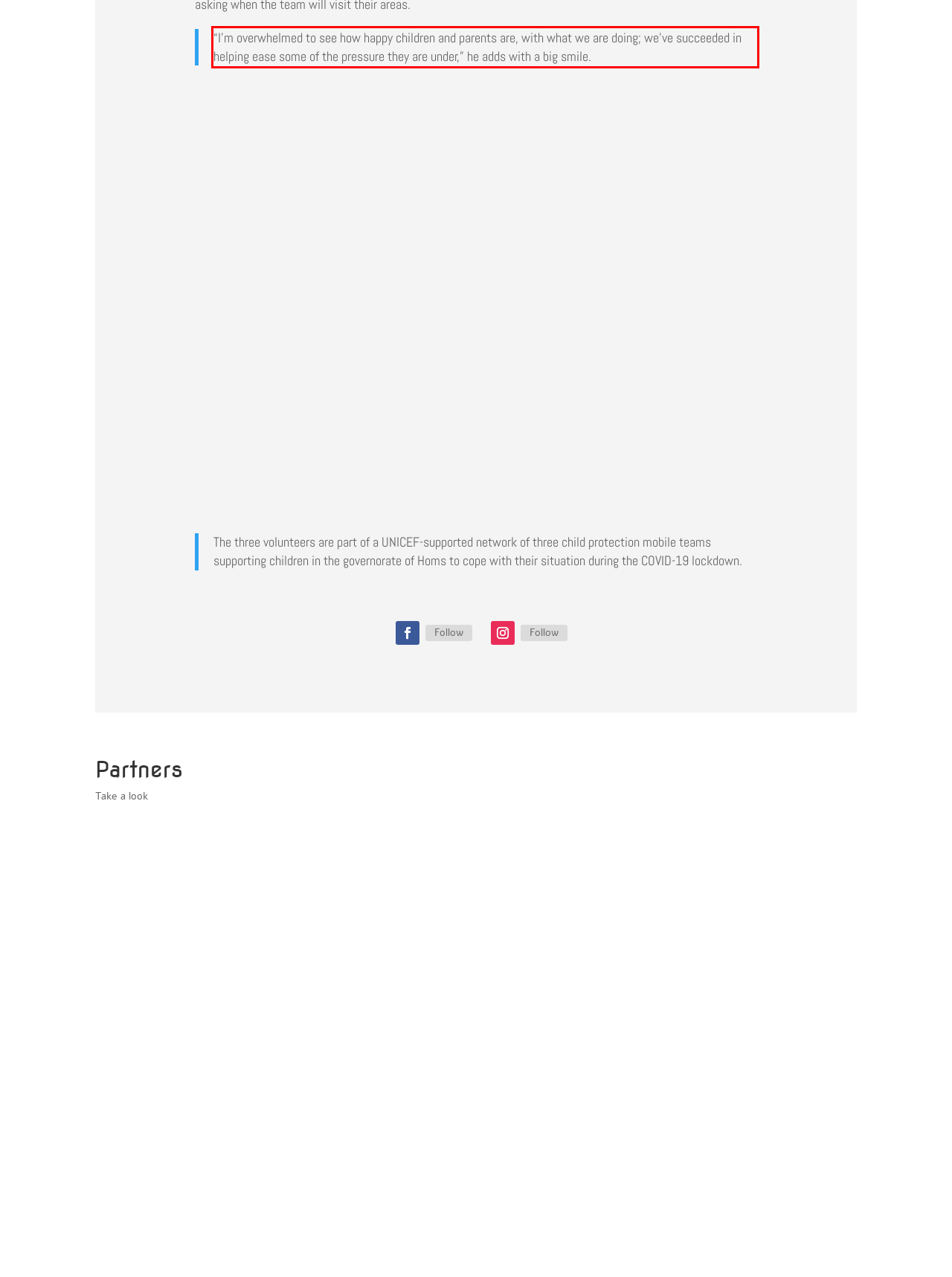From the given screenshot of a webpage, identify the red bounding box and extract the text content within it.

“I’m overwhelmed to see how happy children and parents are, with what we are doing; we’ve succeeded in helping ease some of the pressure they are under,” he adds with a big smile.